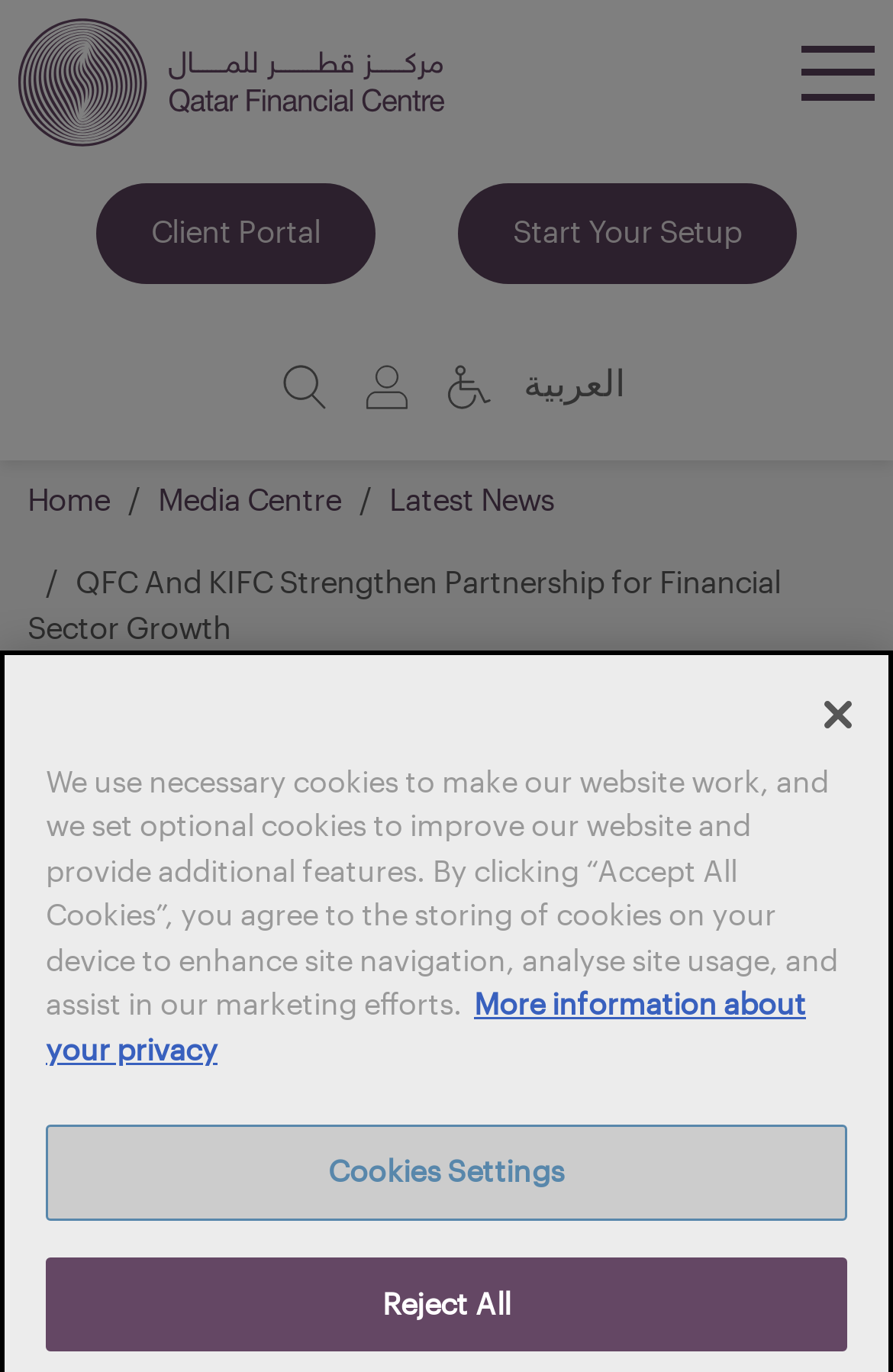Give a one-word or short-phrase answer to the following question: 
What is the name of the financial sector entity?

QFC